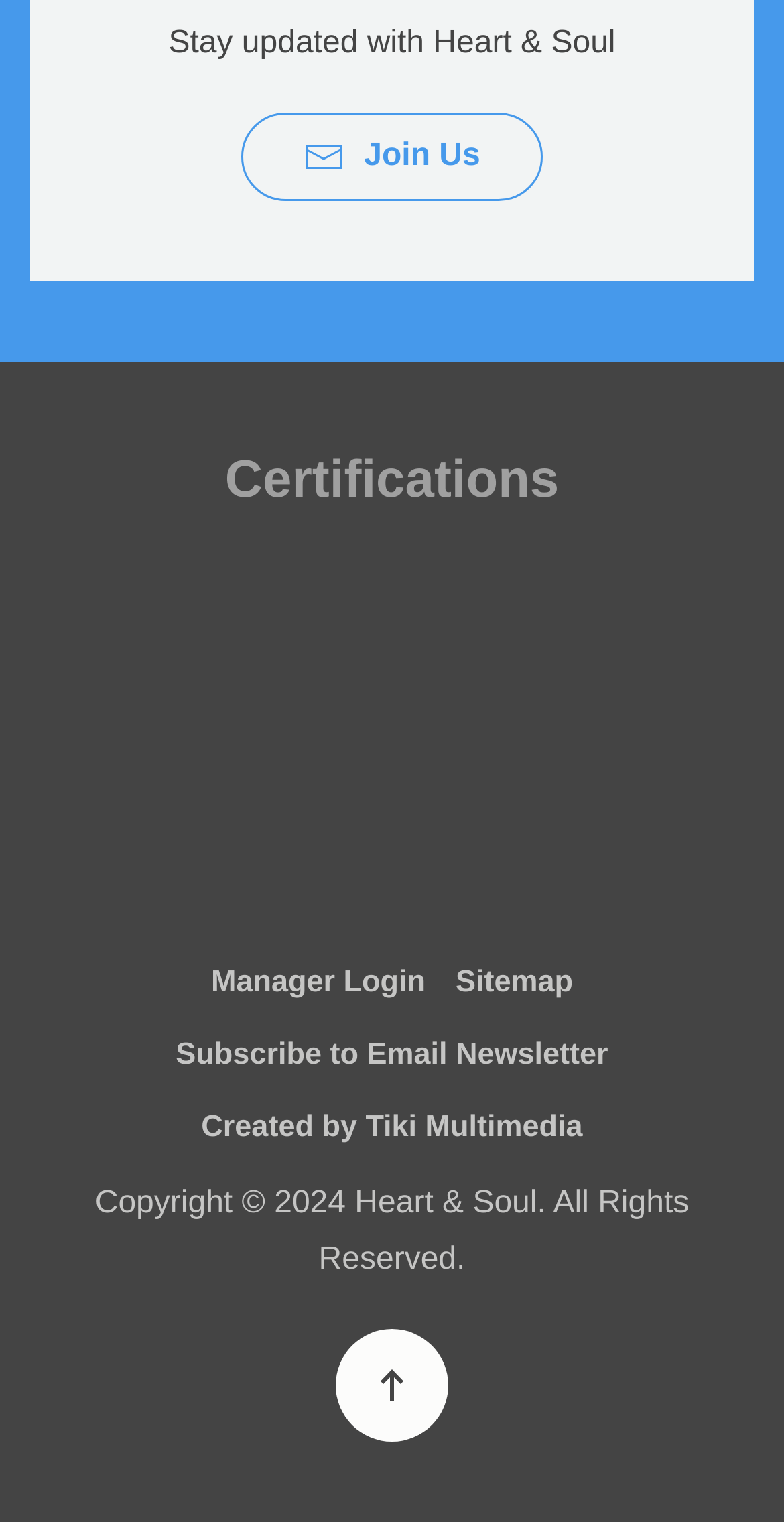Based on the element description: "Sitemap", identify the UI element and provide its bounding box coordinates. Use four float numbers between 0 and 1, [left, top, right, bottom].

[0.581, 0.629, 0.731, 0.663]